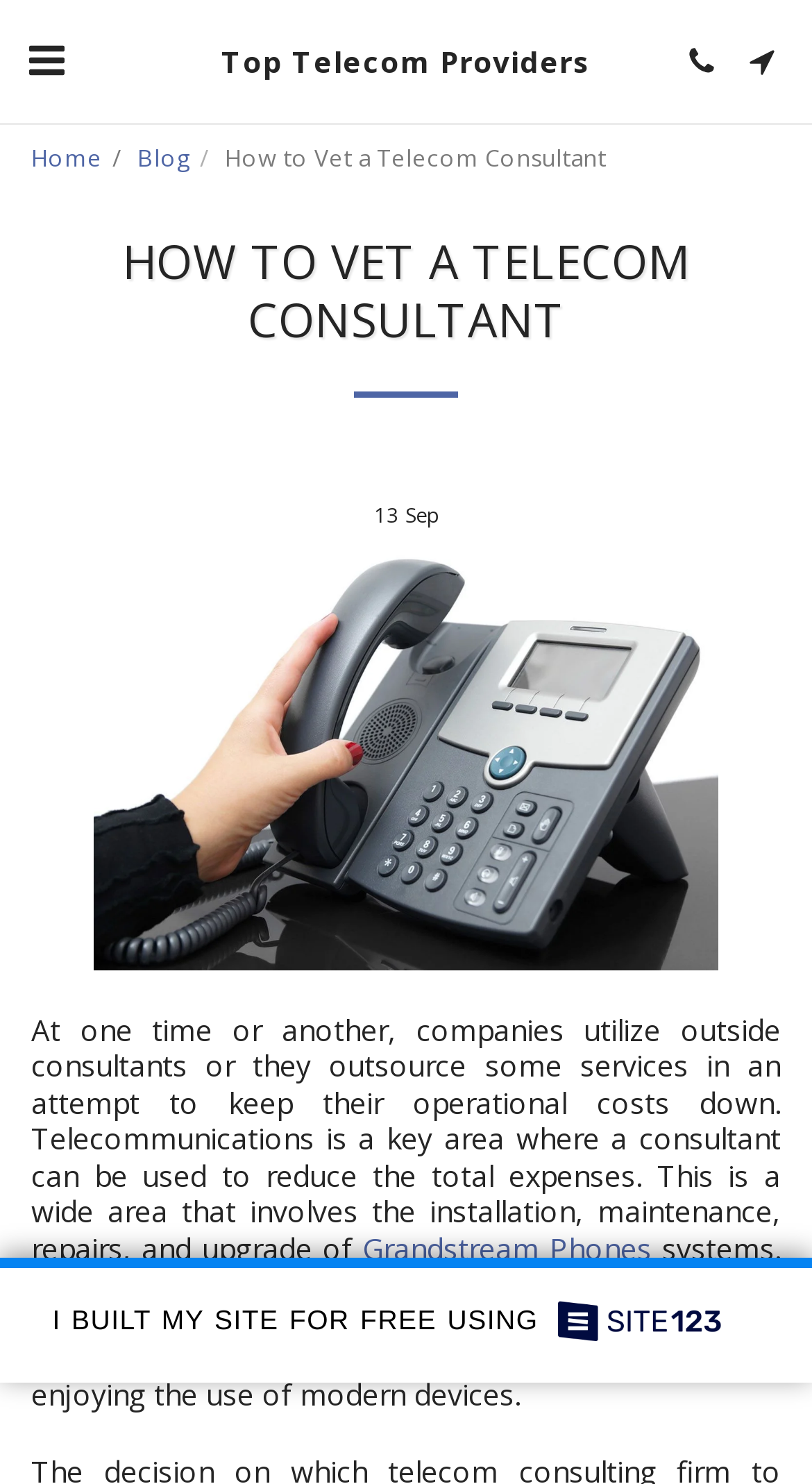Find the bounding box coordinates for the area that should be clicked to accomplish the instruction: "Select a context to search".

None